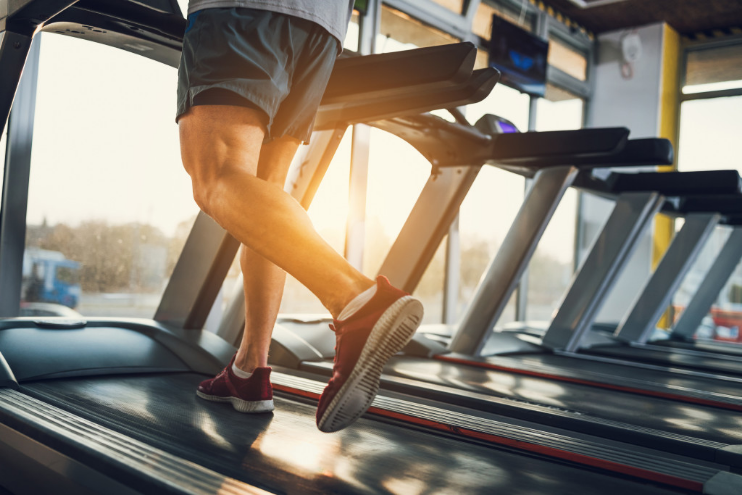Give a thorough caption of the image, focusing on all visible elements.

The image captures a close-up view of a man running on a treadmill in a brightly lit gym. He wears athletic shorts and running shoes, showcasing a moment of physical activity that embodies the spirit of fitness and well-being. The background features rows of treadmills, with natural light pouring in through large windows, emphasizing a vibrant atmosphere conducive to exercise. This scene aligns with the idea that engaging in physical activities such as jogging or running can significantly contribute to mental relaxation and stress relief. Regular physical exercise is highlighted as a means to elevate mood, as it releases endorphins, often referred to as the body's "feel-good" chemicals."